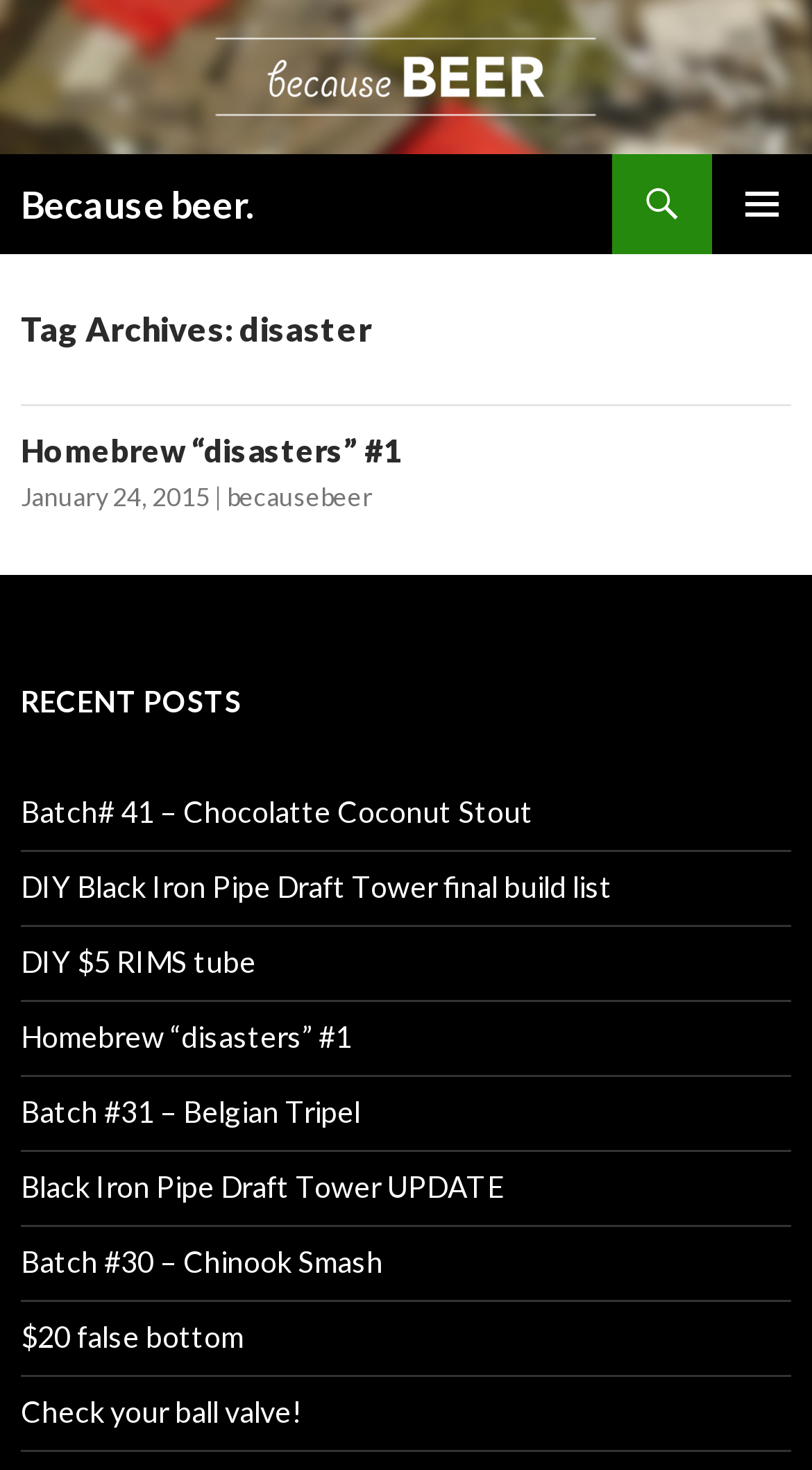Analyze the image and give a detailed response to the question:
How many recent posts are listed?

The webpage lists 10 links to recent posts, starting from 'Batch# 41 – Chocolatte Coconut Stout' to 'Check your ball valve!'.